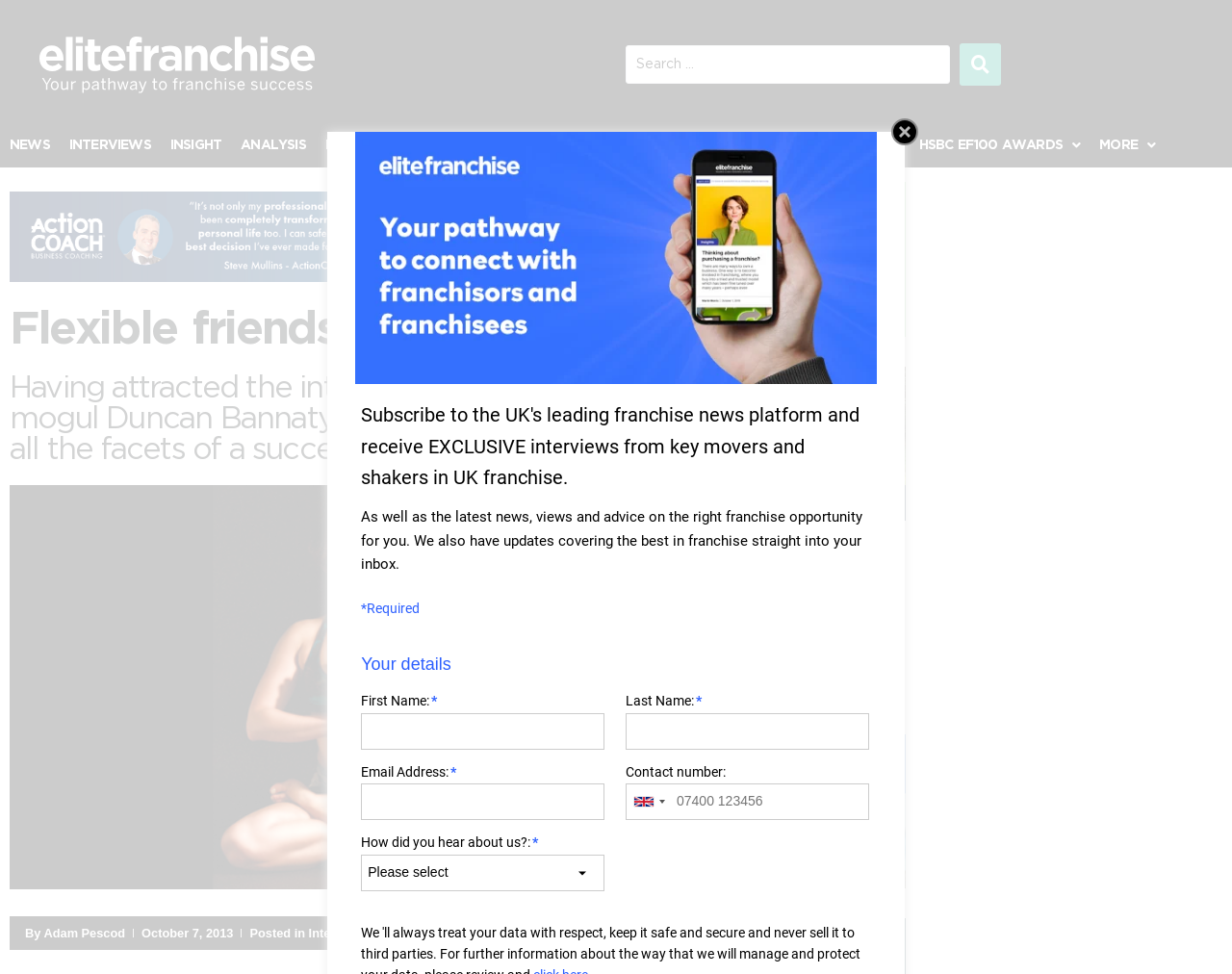How many social media sharing buttons are there?
Please answer the question with a detailed and comprehensive explanation.

I counted the number of social media sharing buttons by looking at the buttons with text such as 'Share on facebook', 'Share on twitter', and 'Share on linkedin'. There are 3 buttons in total.